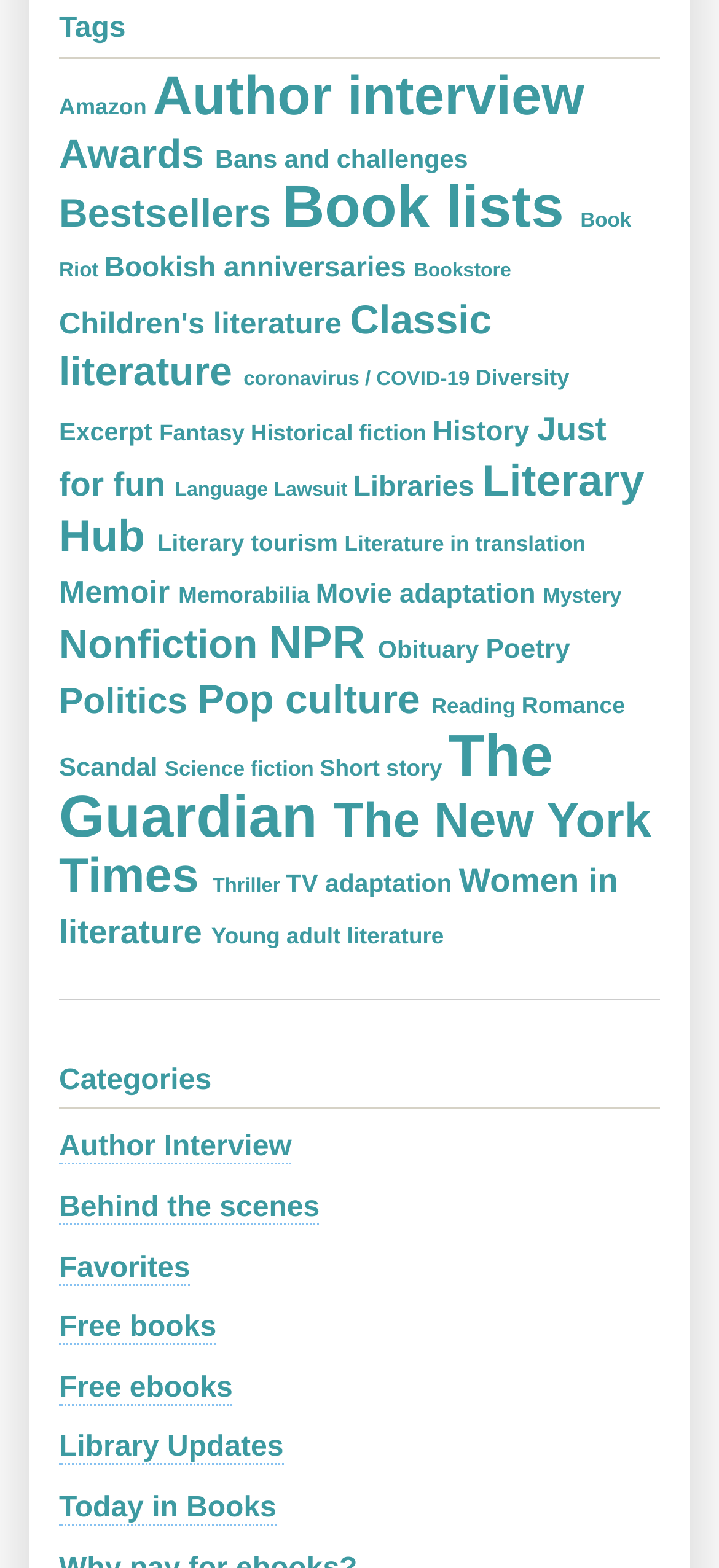Determine the bounding box coordinates for the area that should be clicked to carry out the following instruction: "Click on the 'Amazon' link".

[0.082, 0.059, 0.213, 0.076]